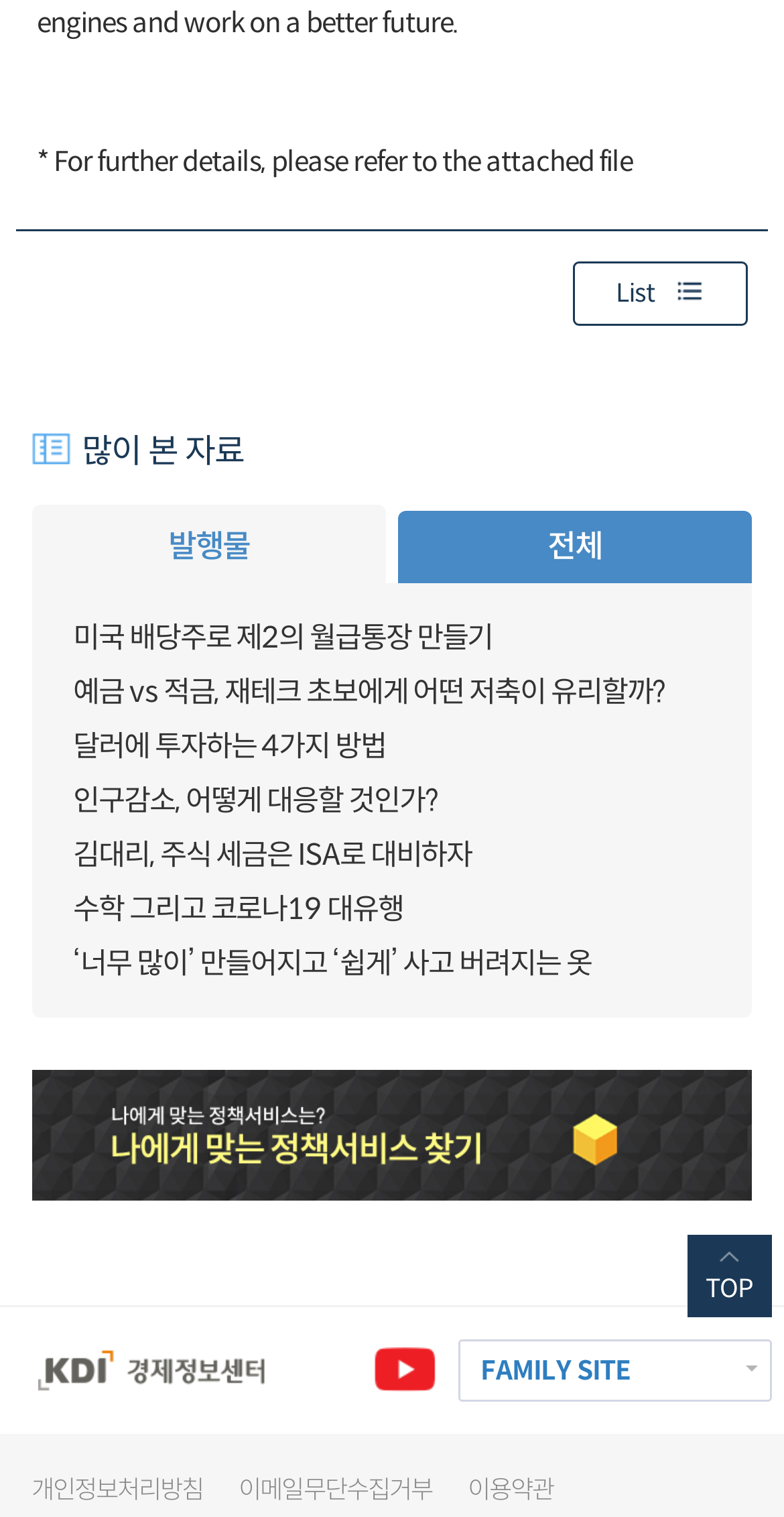Please determine the bounding box coordinates of the clickable area required to carry out the following instruction: "Click the '미국 배당주로 제2의 월급통장 만들기' link". The coordinates must be four float numbers between 0 and 1, represented as [left, top, right, bottom].

[0.093, 0.403, 0.907, 0.438]